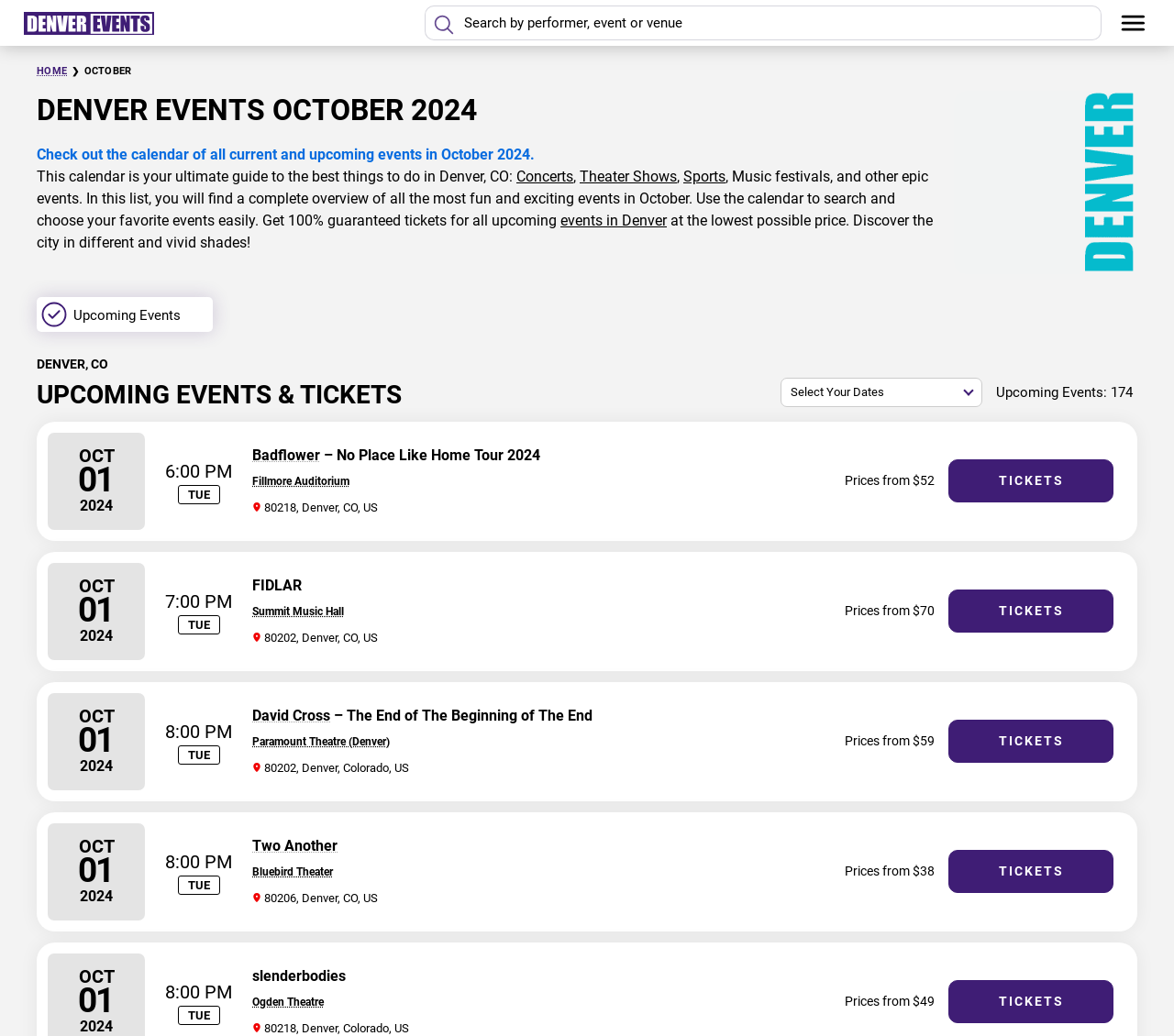Select the bounding box coordinates of the element I need to click to carry out the following instruction: "Click on Concerts".

[0.44, 0.162, 0.488, 0.178]